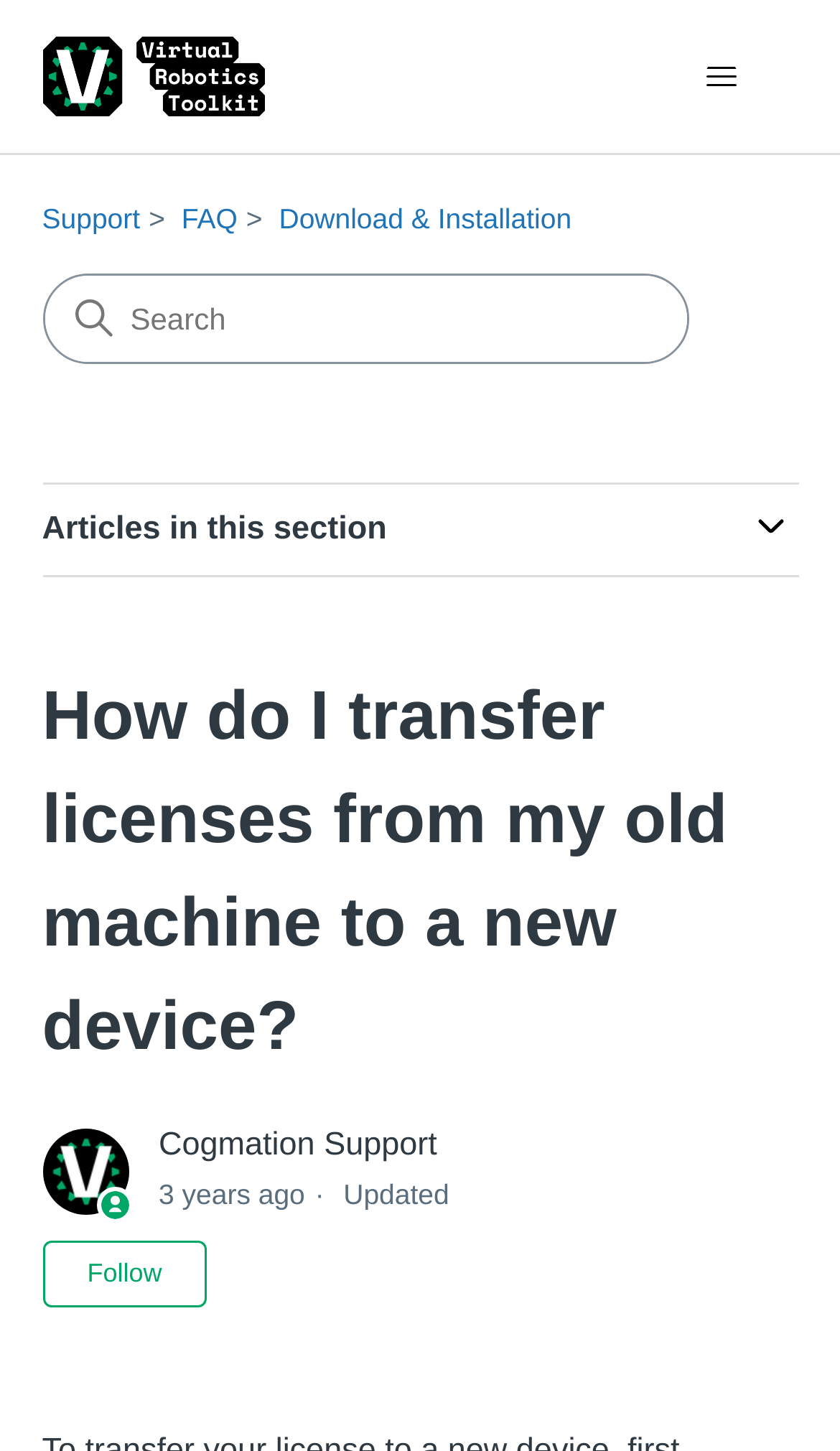What is the topic of the article?
Give a single word or phrase as your answer by examining the image.

Transferring licenses